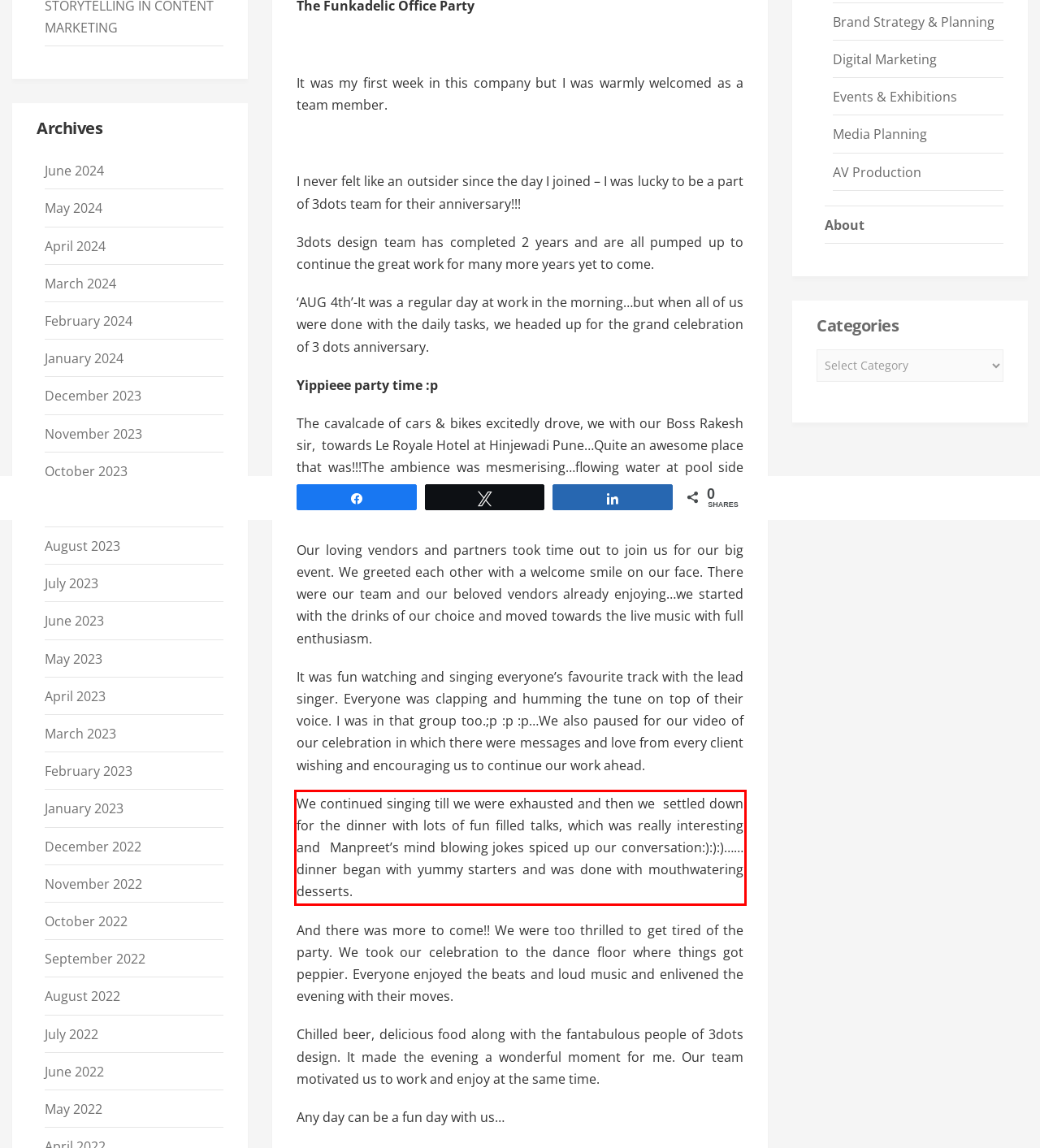Identify the text within the red bounding box on the webpage screenshot and generate the extracted text content.

We continued singing till we were exhausted and then we settled down for the dinner with lots of fun filled talks, which was really interesting and Manpreet’s mind blowing jokes spiced up our conversation:):):)……dinner began with yummy starters and was done with mouthwatering desserts.